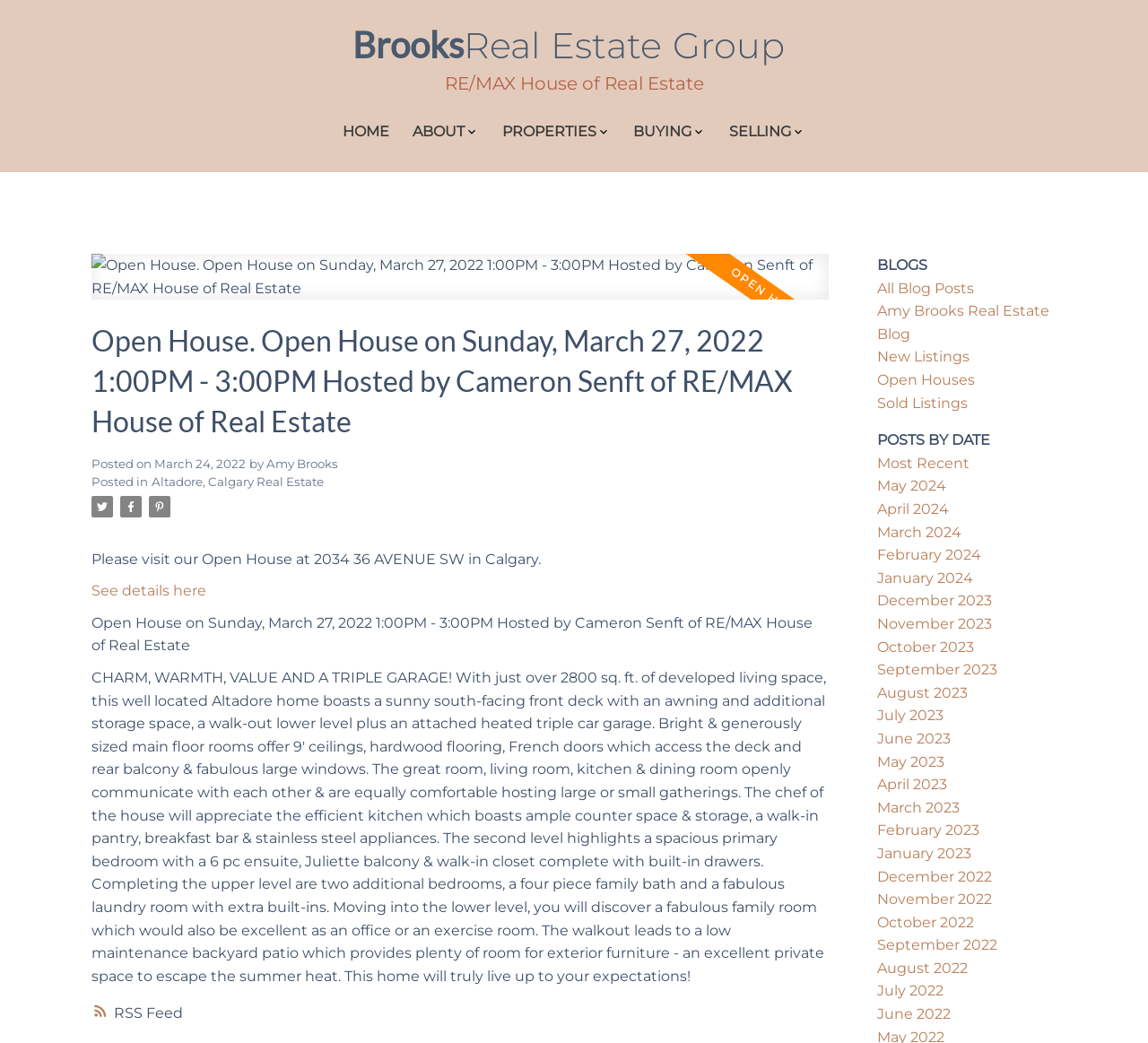Please provide a one-word or short phrase answer to the question:
What is the name of the real estate group?

BrooksRealEstateGroup